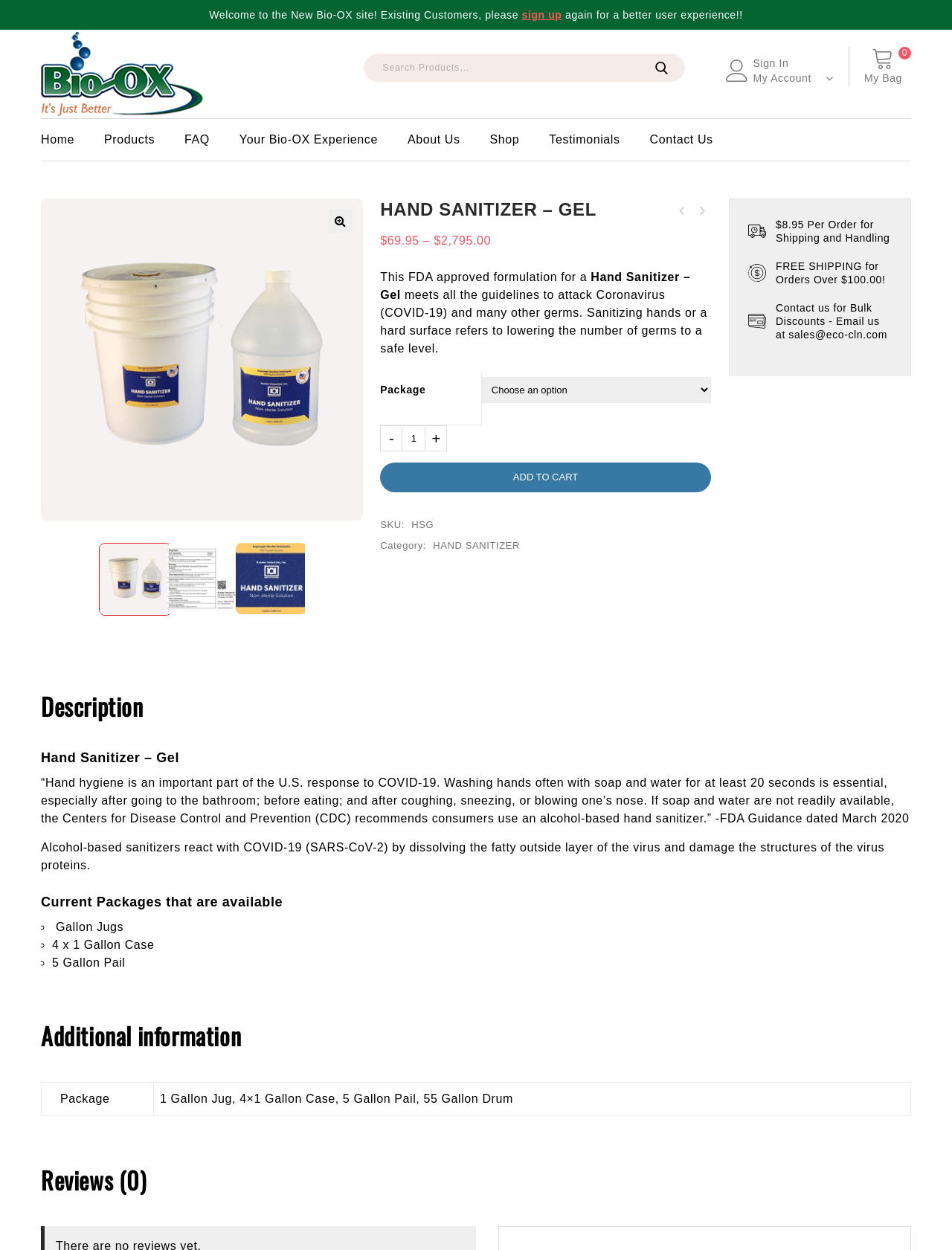What is the purpose of the product?
Examine the image and provide an in-depth answer to the question.

I found the answer by reading the product description, which states that the hand sanitizer 'meets all the guidelines to attack Coronavirus (COVID-19) and many other germs'.